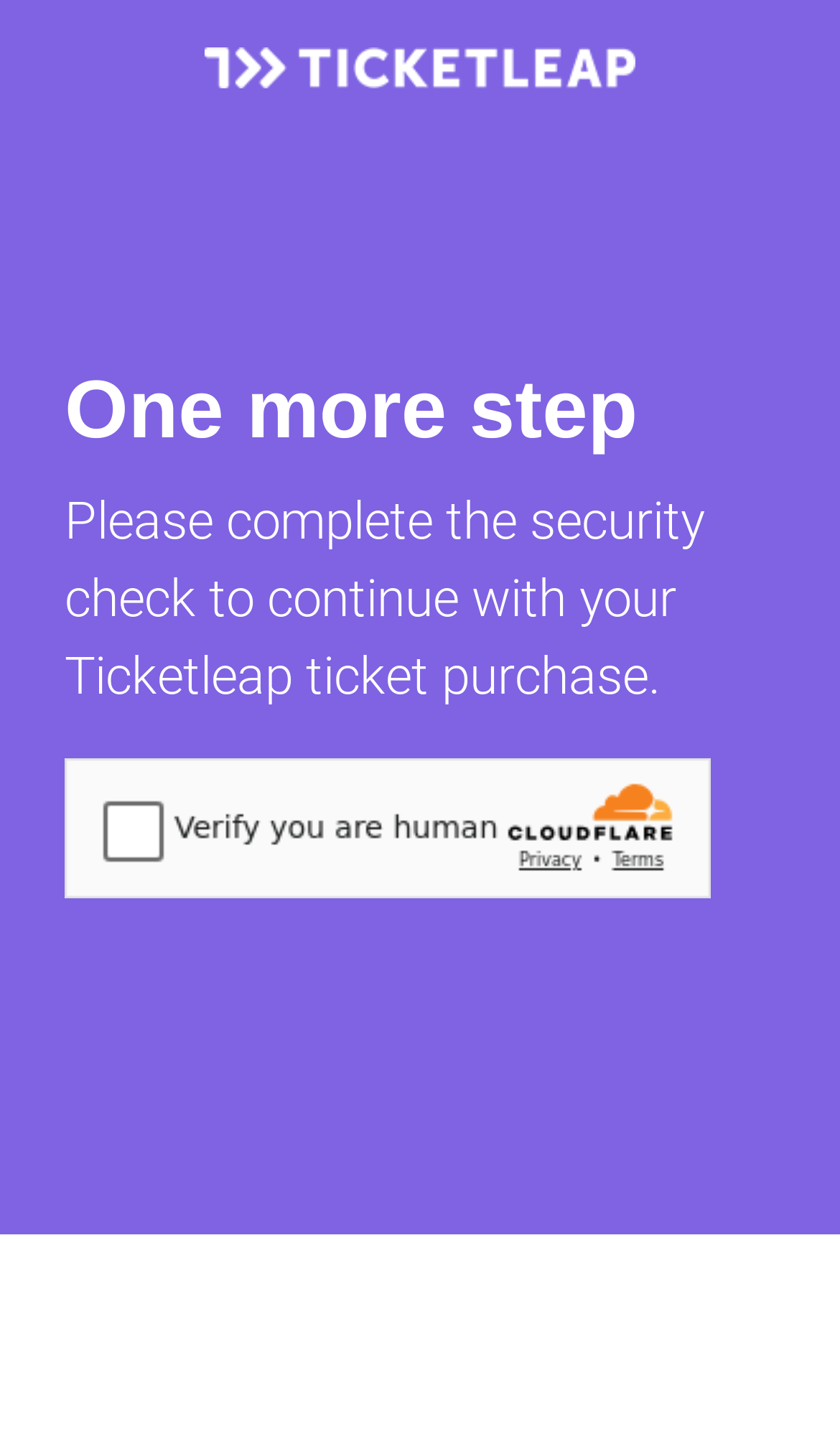Provide the text content of the webpage's main heading.

One more step